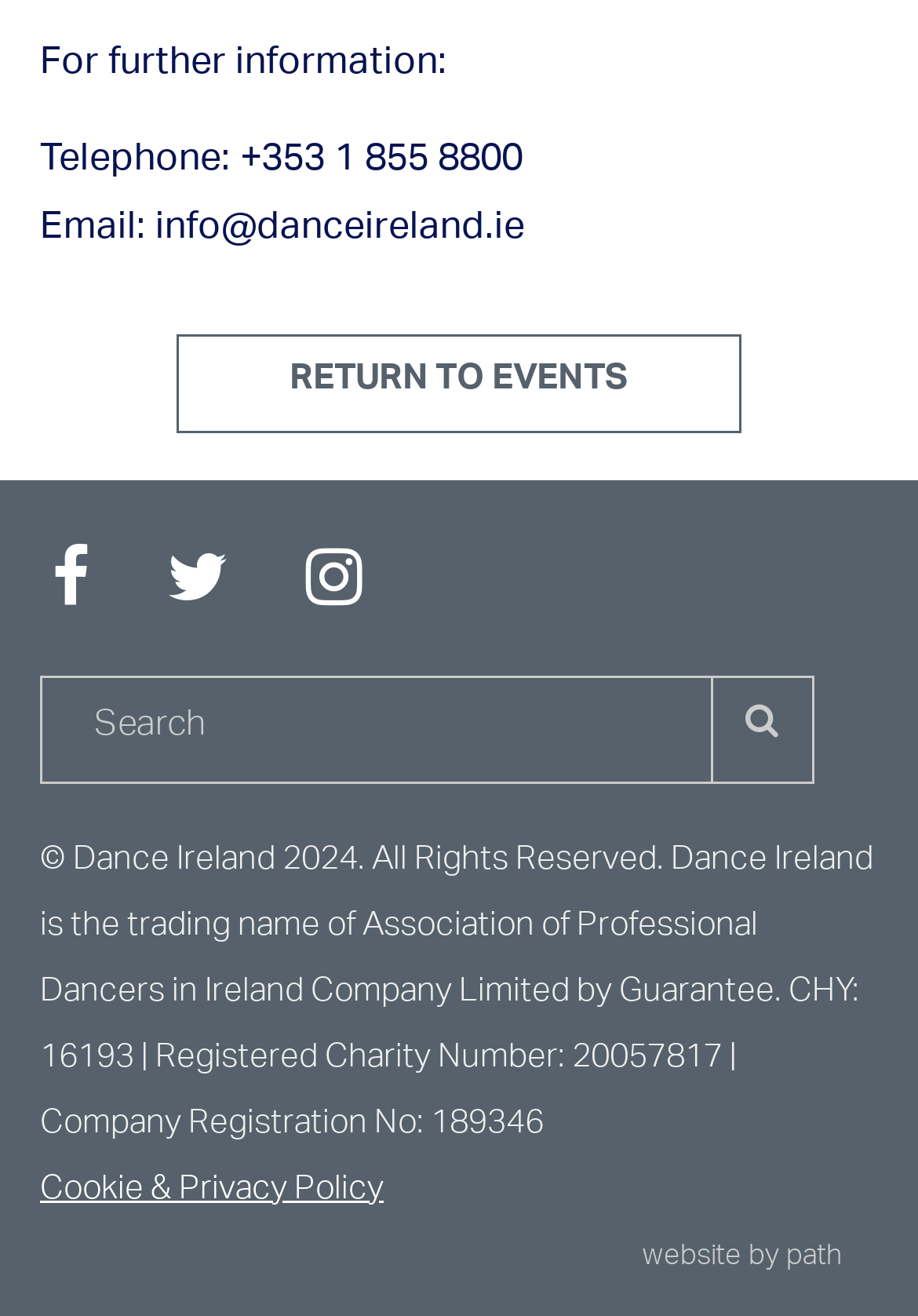Using the provided element description, identify the bounding box coordinates as (top-left x, top-left y, bottom-right x, bottom-right y). Ensure all values are between 0 and 1. Description: Cookie & Privacy Policy

[0.044, 0.881, 0.956, 0.931]